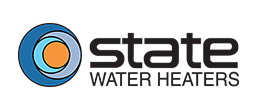Answer with a single word or phrase: 
What is the specialization of State Water Heaters?

Water heater solutions